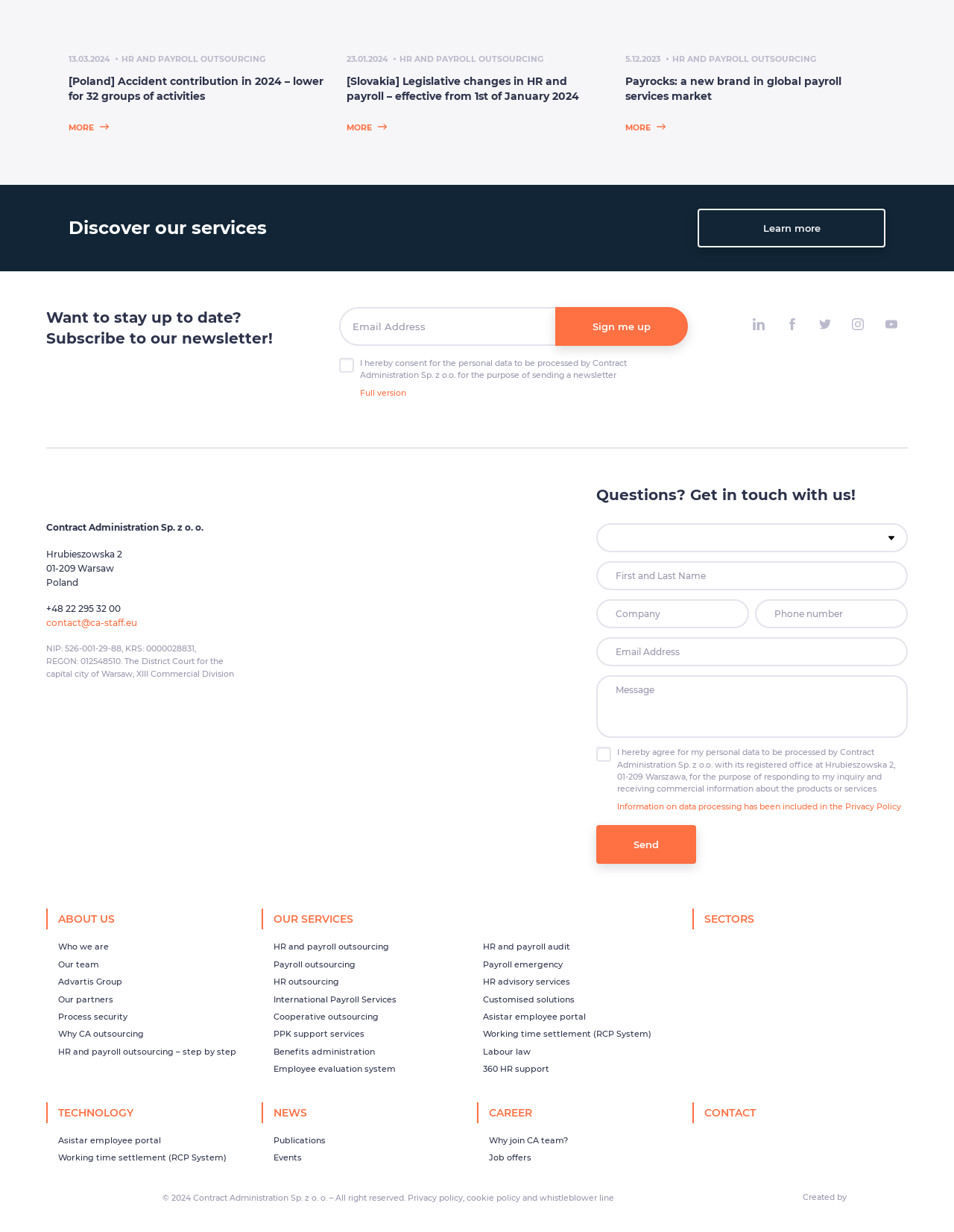Could you locate the bounding box coordinates for the section that should be clicked to accomplish this task: "Subscribe to the newsletter".

[0.582, 0.249, 0.721, 0.281]